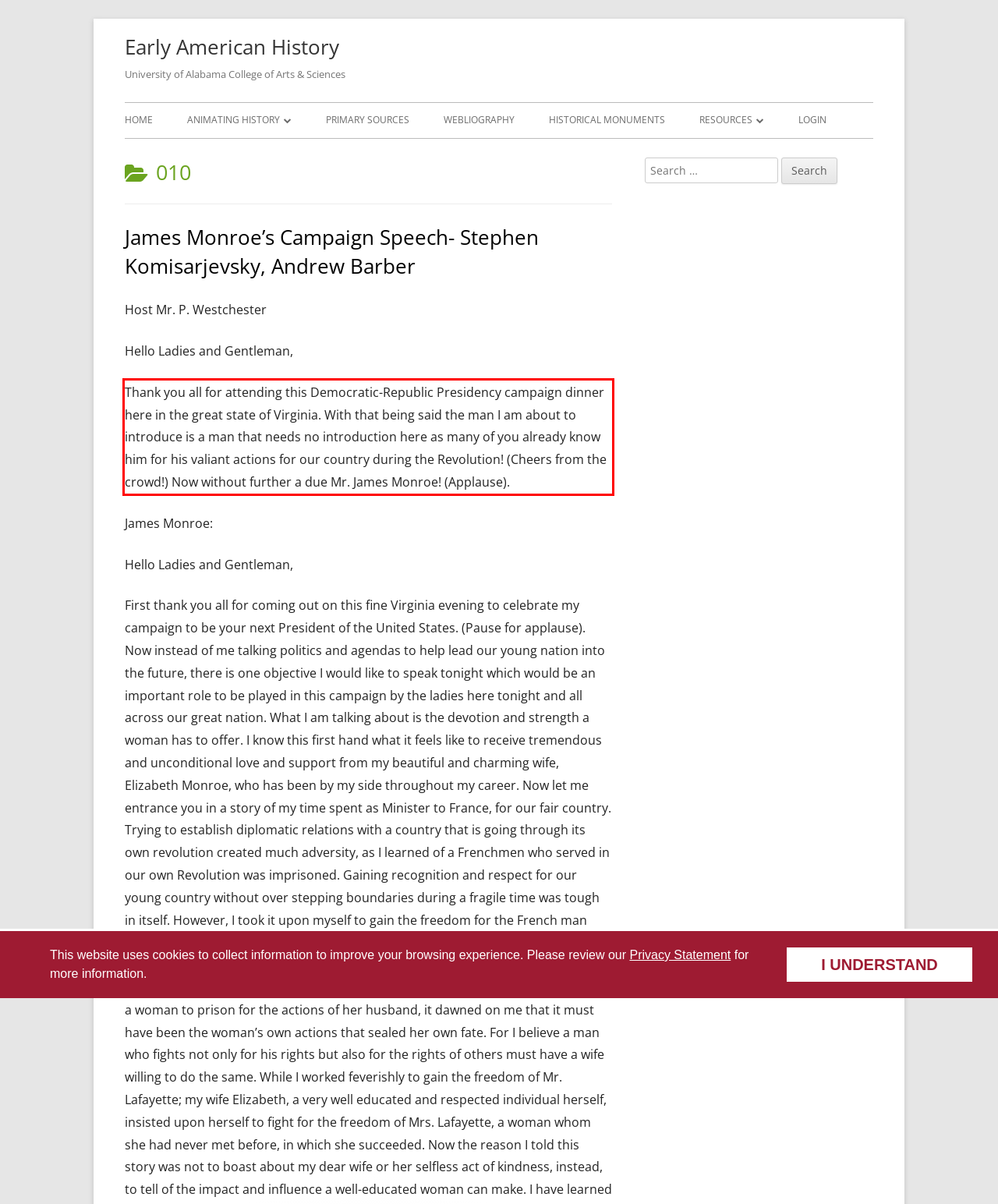Using the provided screenshot of a webpage, recognize and generate the text found within the red rectangle bounding box.

Thank you all for attending this Democratic-Republic Presidency campaign dinner here in the great state of Virginia. With that being said the man I am about to introduce is a man that needs no introduction here as many of you already know him for his valiant actions for our country during the Revolution! (Cheers from the crowd!) Now without further a due Mr. James Monroe! (Applause).